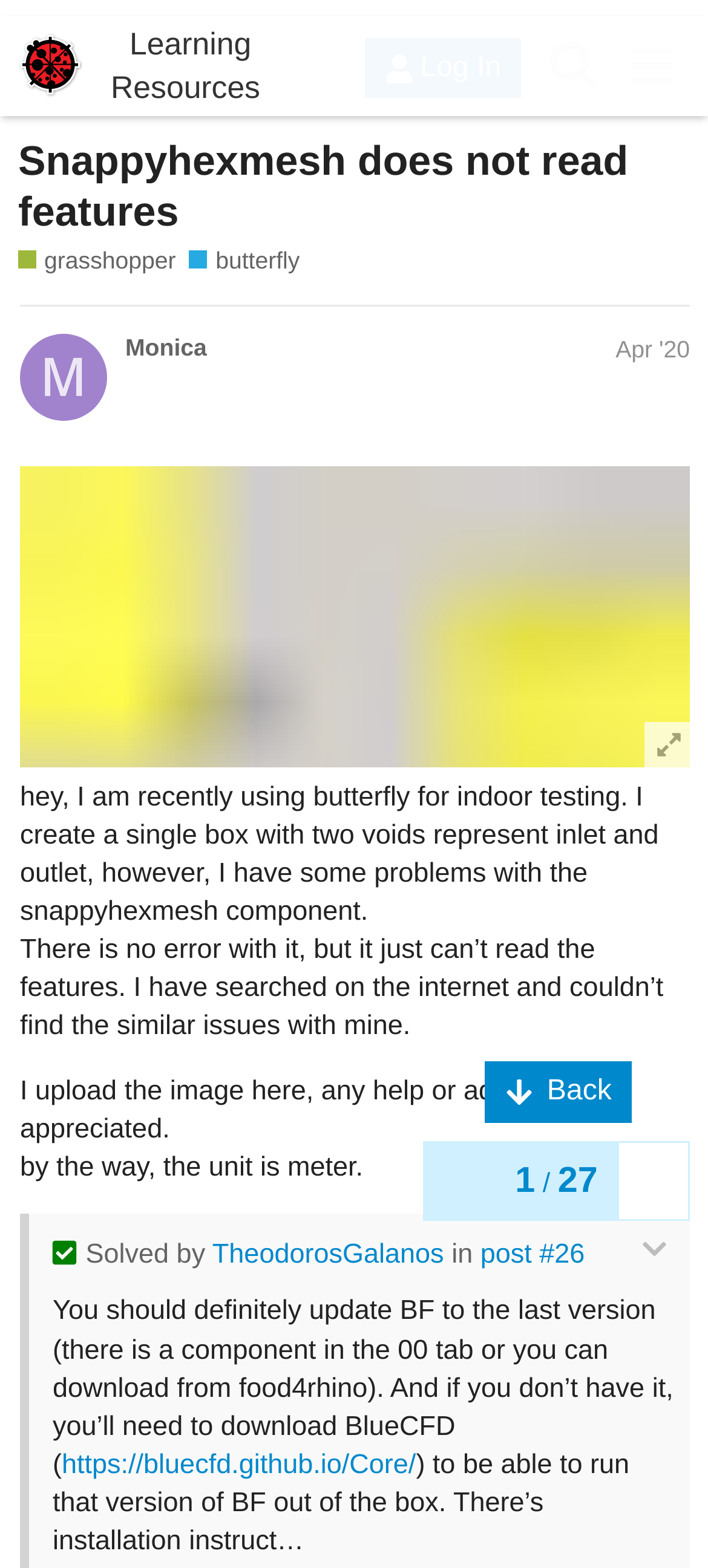Please specify the bounding box coordinates of the clickable section necessary to execute the following command: "Search for topics".

[0.755, 0.007, 0.865, 0.056]